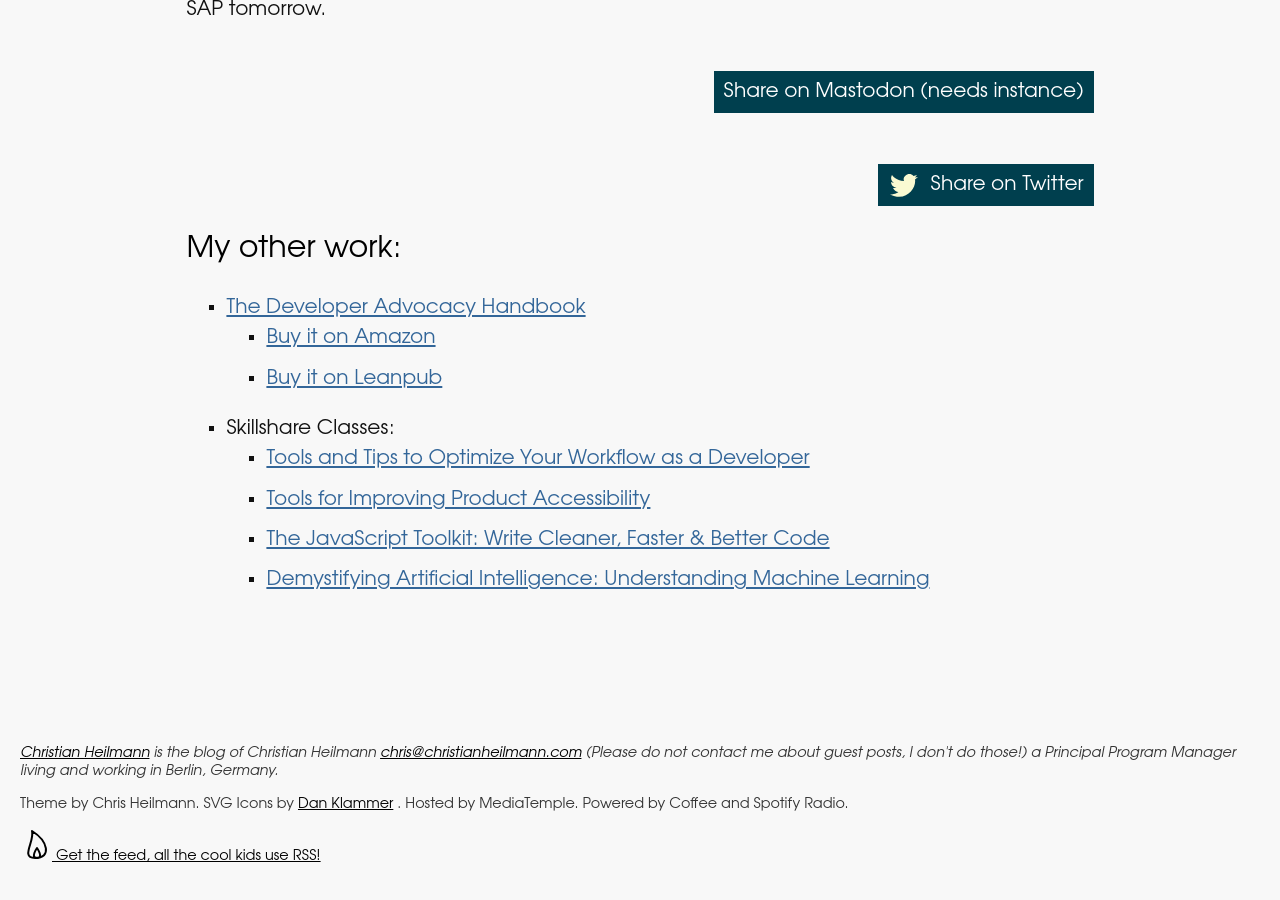Provide a short answer to the following question with just one word or phrase: What is the name of the book?

The Developer Advocacy Handbook